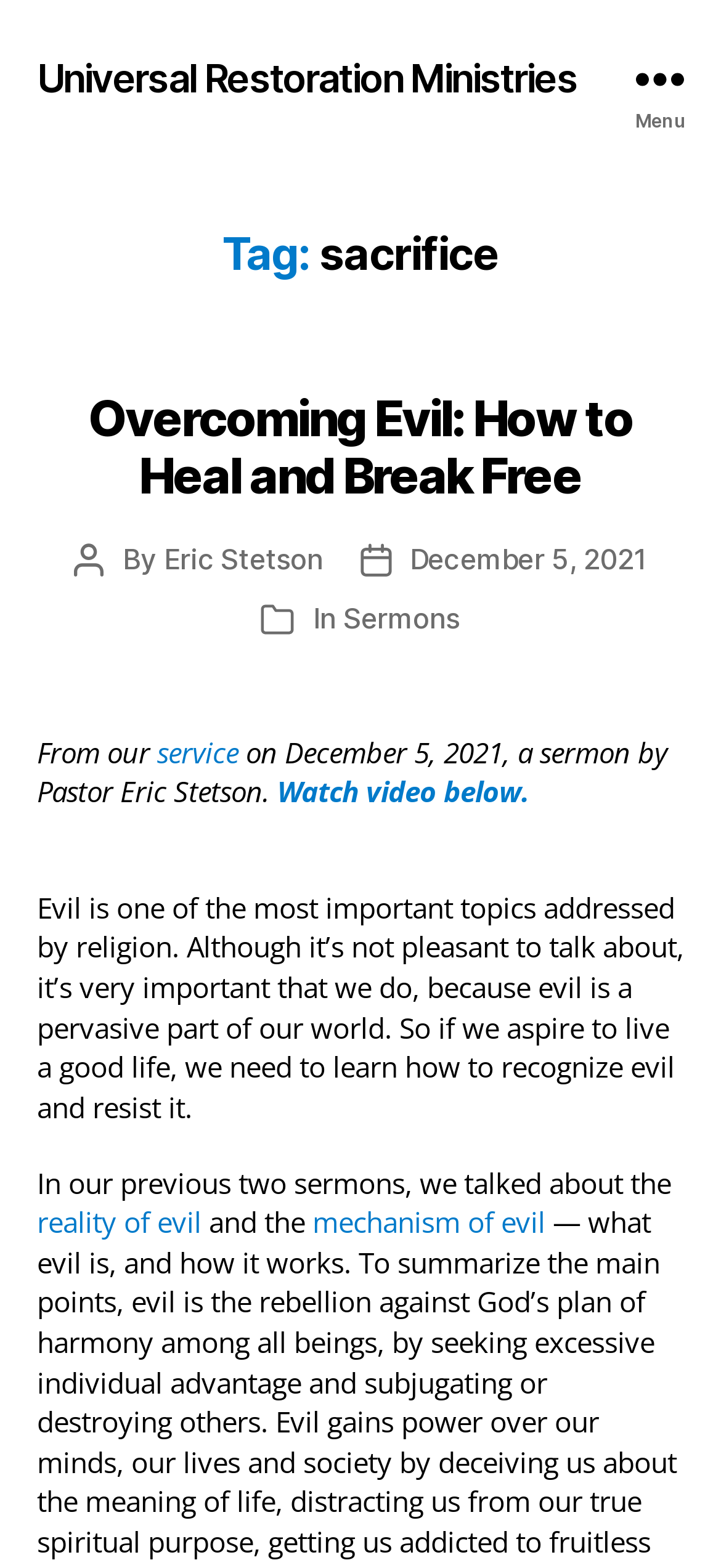Can you determine the bounding box coordinates of the area that needs to be clicked to fulfill the following instruction: "Learn more about the 'reality of evil'"?

[0.051, 0.768, 0.279, 0.792]